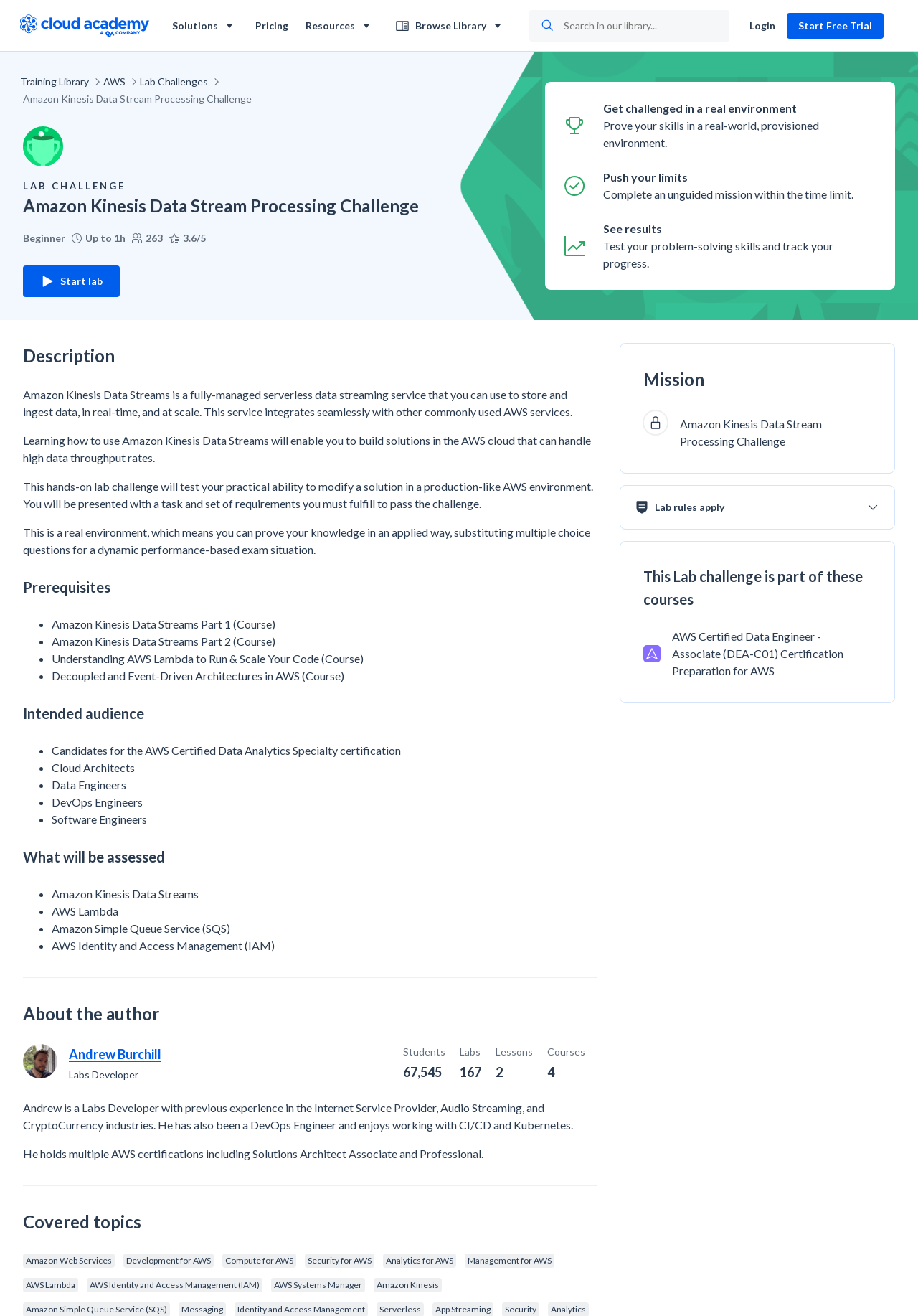Specify the bounding box coordinates of the element's region that should be clicked to achieve the following instruction: "Click the 'Start lab: Amazon Kinesis Data Stream Processing Challenge' button". The bounding box coordinates consist of four float numbers between 0 and 1, in the format [left, top, right, bottom].

[0.025, 0.202, 0.13, 0.226]